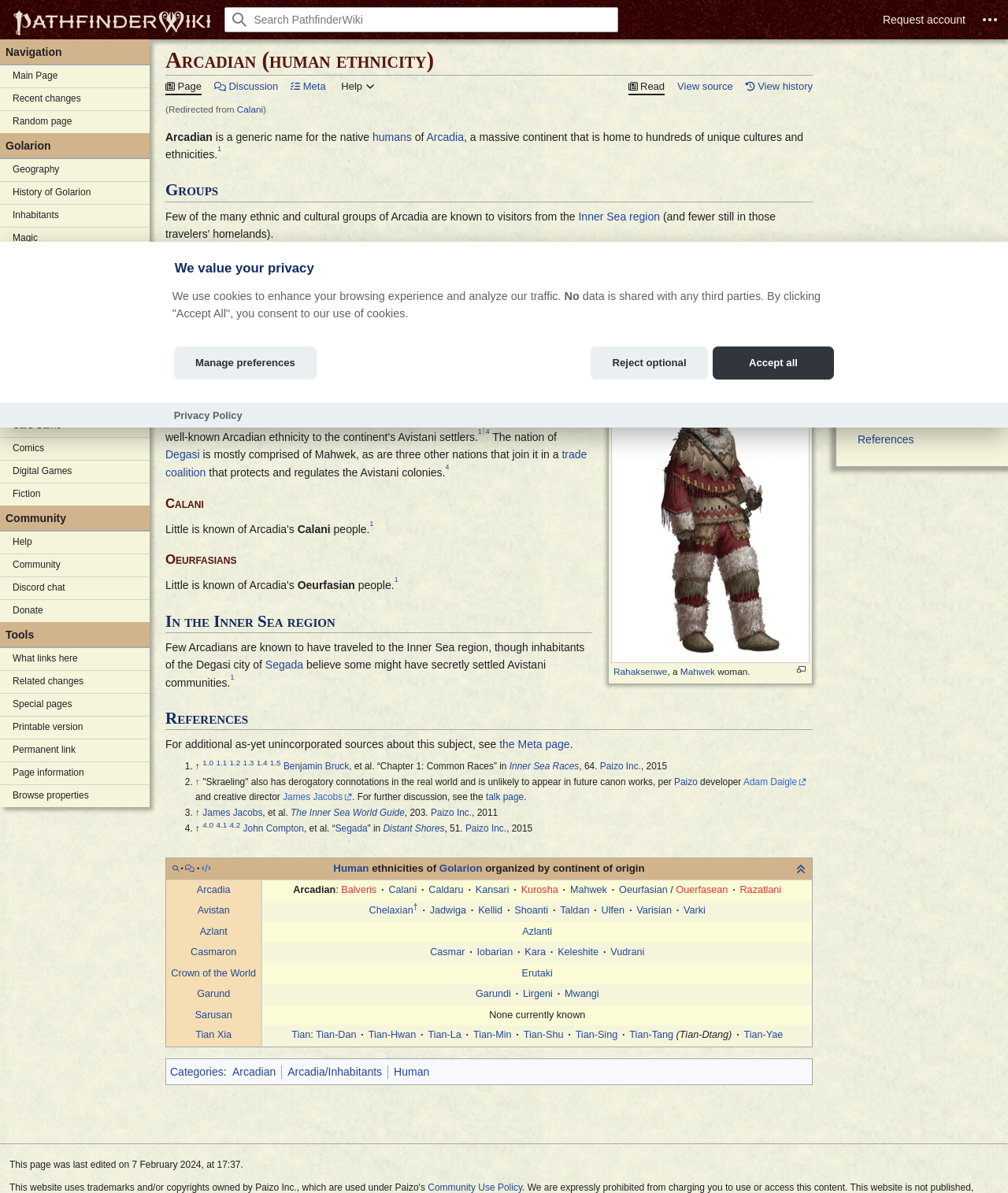What is the name of the woman shown in the image?
Please provide a comprehensive answer based on the visual information in the image.

The image is described as 'Rahaksenwe, a Mahwek woman', which indicates that the woman in the image is named Rahaksenwe and belongs to the Mahwek ethnicity.